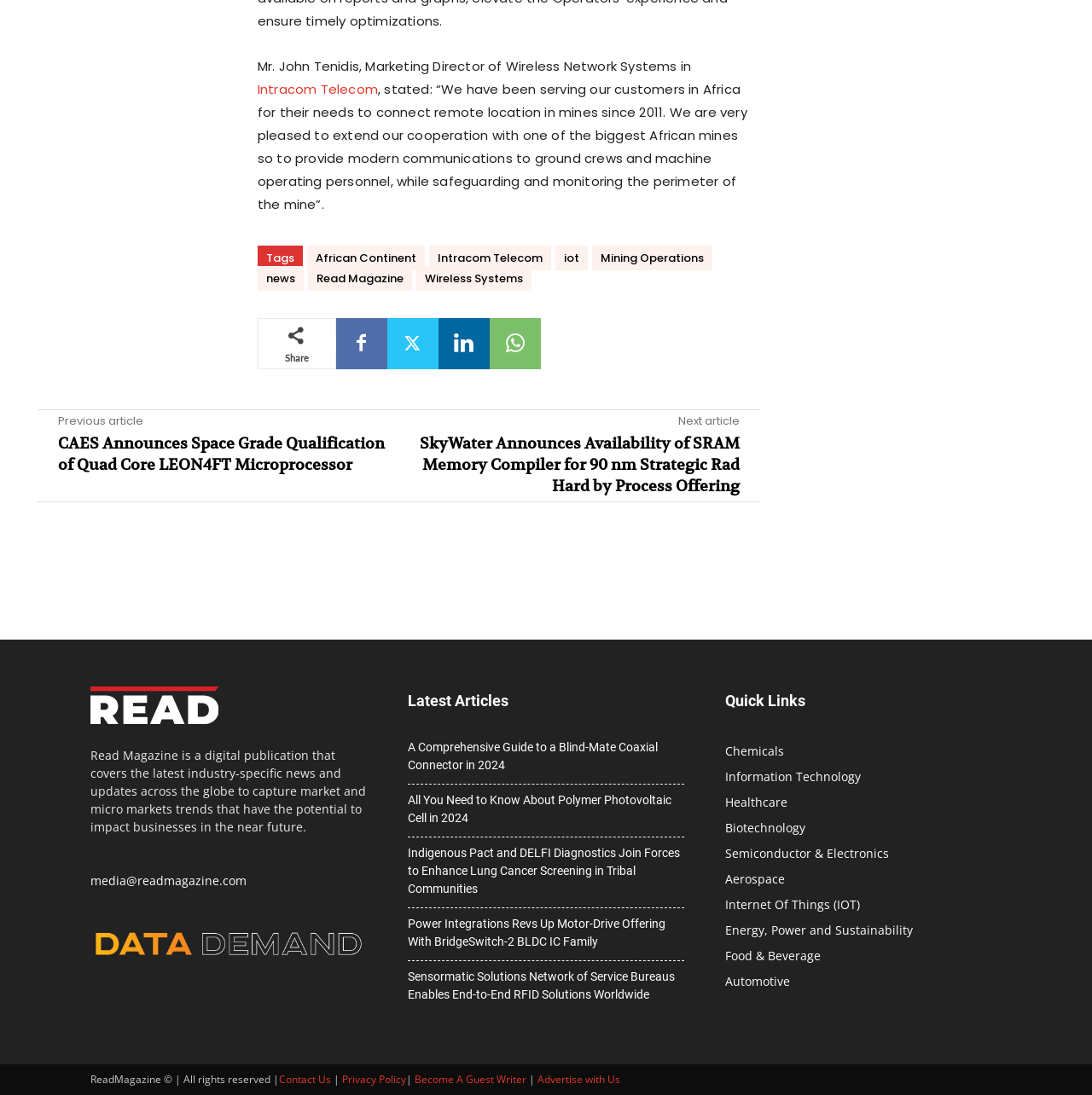Please identify the bounding box coordinates for the region that you need to click to follow this instruction: "Click the HOME link".

None